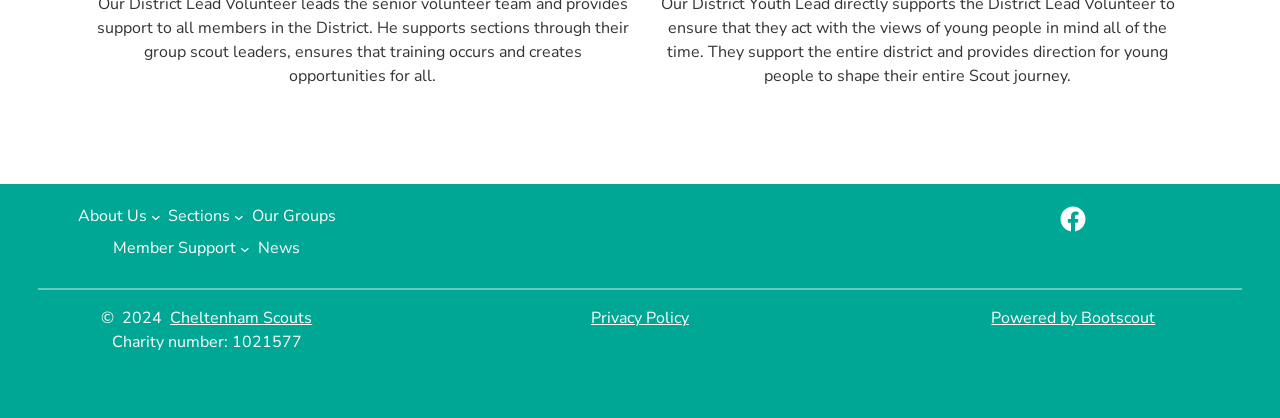Specify the bounding box coordinates for the region that must be clicked to perform the given instruction: "Read Privacy Policy".

[0.462, 0.735, 0.538, 0.788]